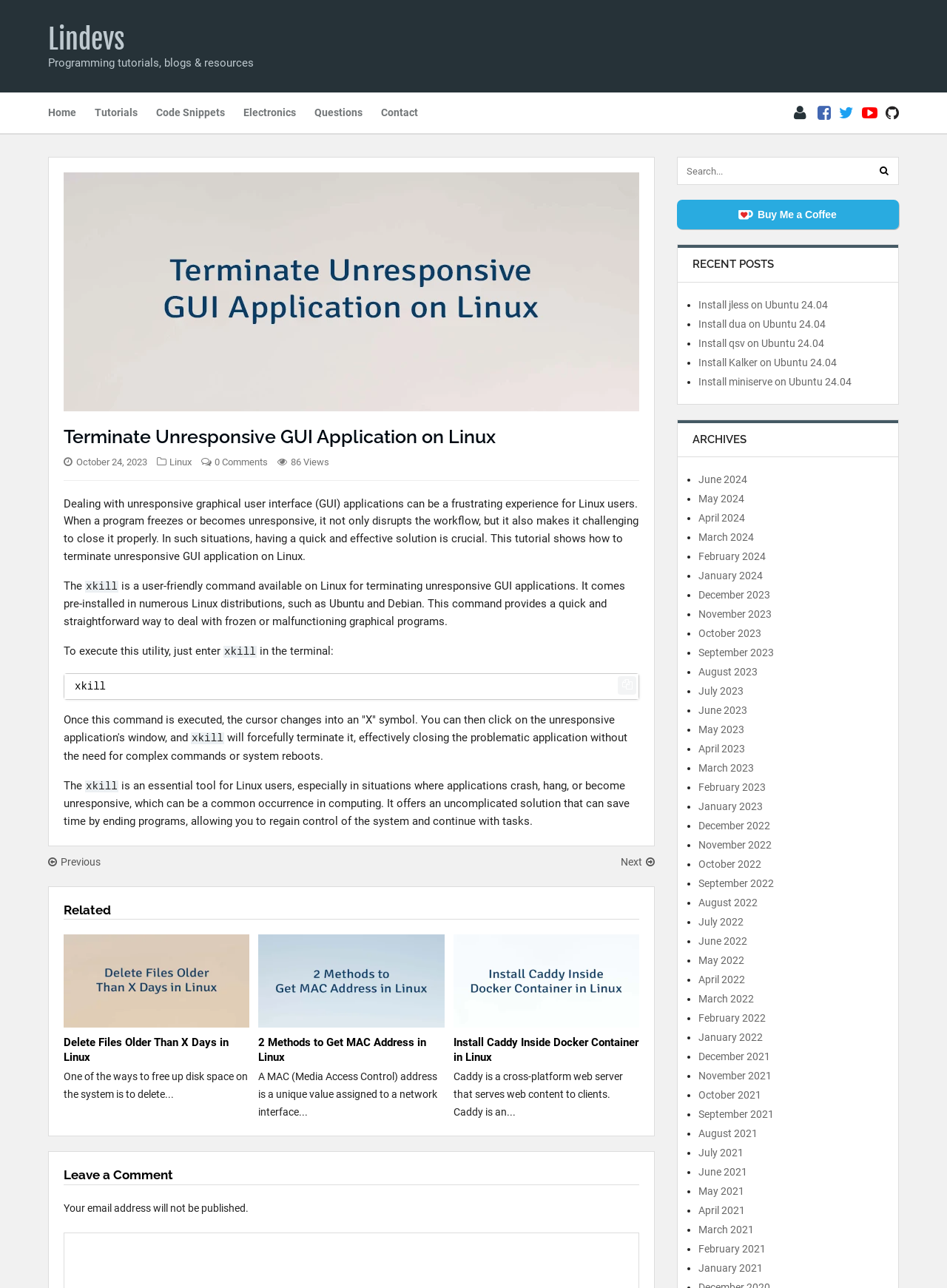Locate and provide the bounding box coordinates for the HTML element that matches this description: "STOCKISTS".

None